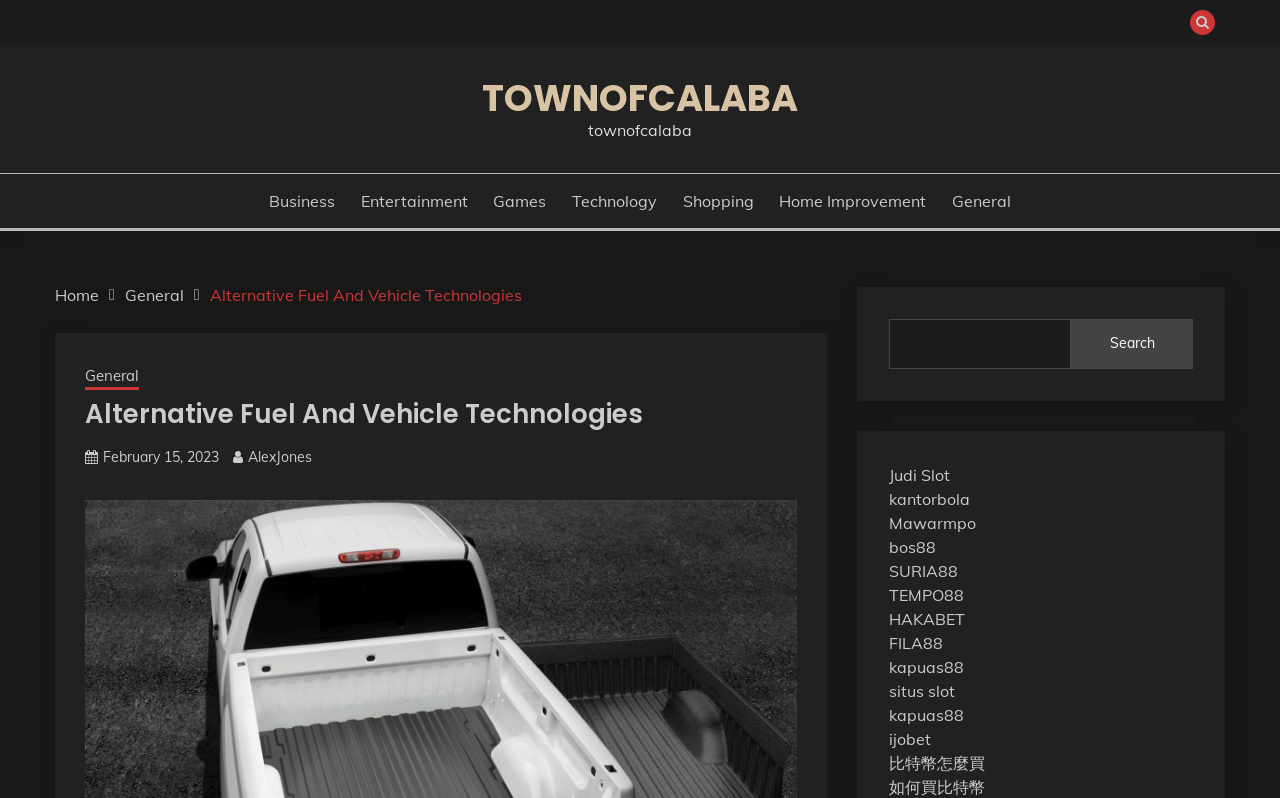How many links are present in the breadcrumbs navigation?
Please provide a single word or phrase answer based on the image.

3